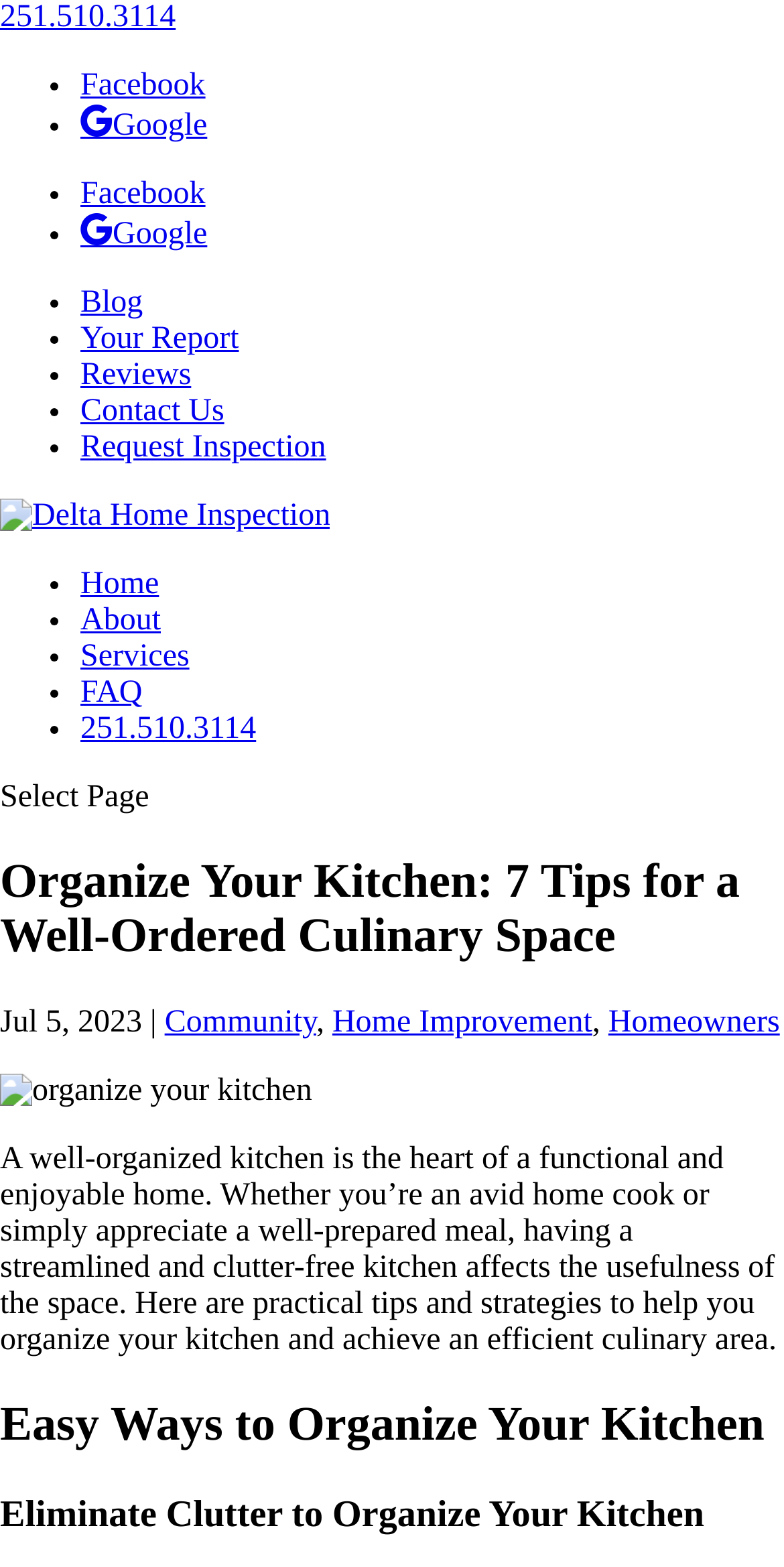Pinpoint the bounding box coordinates of the clickable area needed to execute the instruction: "Click on Facebook". The coordinates should be specified as four float numbers between 0 and 1, i.e., [left, top, right, bottom].

[0.103, 0.044, 0.262, 0.065]